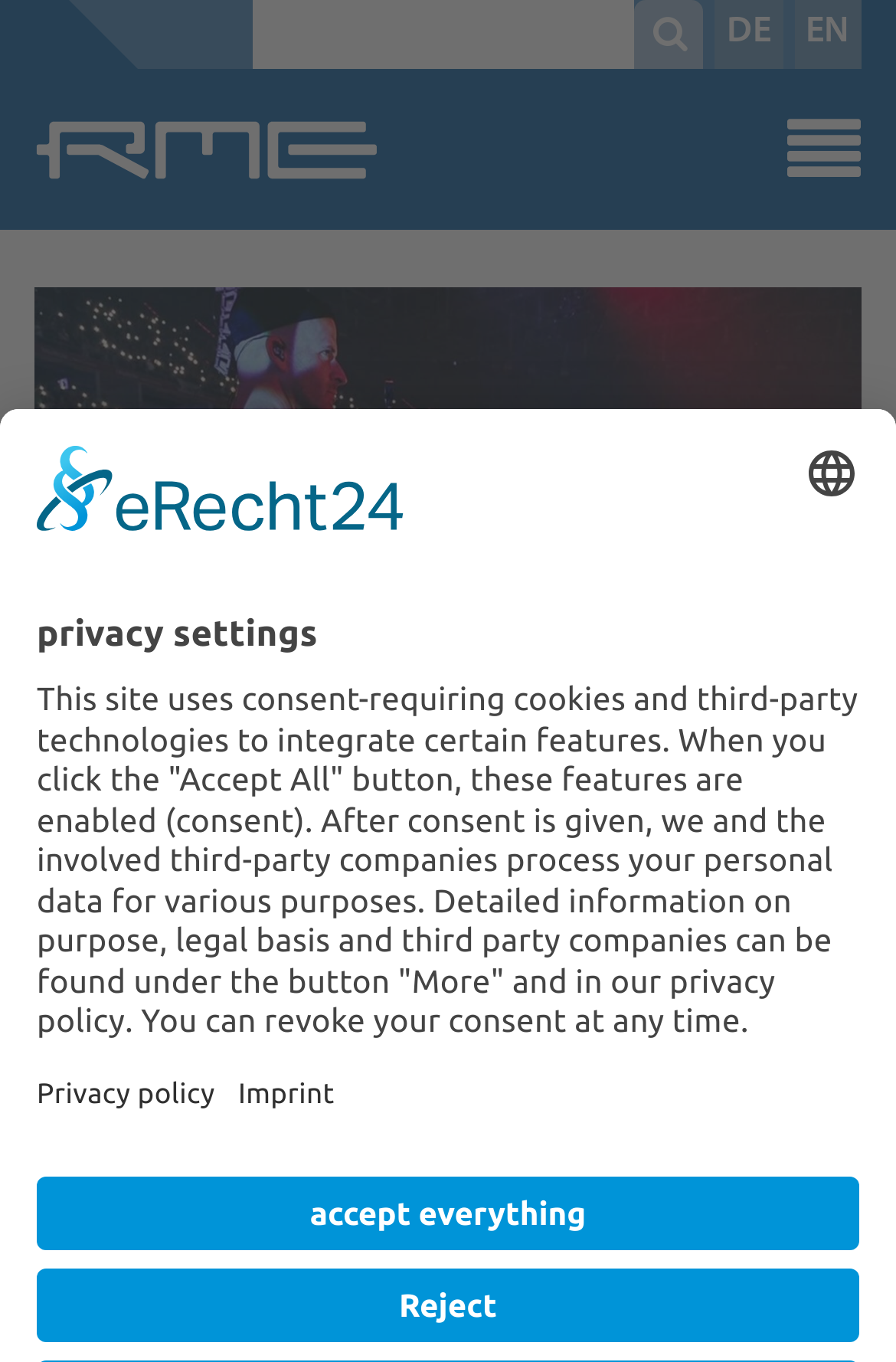Create a detailed description of the webpage's content and layout.

The webpage is about RME Audio, a professional audio solutions company. At the top left, there is a link to the company's homepage with the text "RME Audio Interfaces | Format Converters | Preamps | Network Audio & MADI Solutions". Next to it, there are two language options, "DE" and "EN", with "EN" being the currently selected language. A search bar with a "Search" button is located to the right of the language options.

Below the top navigation bar, there is a large image of Mike Cerda, MD for Latin artist "Maluma", who uses RME's Fireface Interface. Above the image, there is a heading that describes Mike Cerda's profession and his work with RME. Below the image, there is a paragraph of text that provides more information about Mike Cerda's career and achievements.

At the bottom of the page, there is a section dedicated to privacy settings. It includes a logo from eRecht24, a button to select a language, and a heading that says "privacy settings". Below the heading, there is a paragraph of text that explains how the website uses cookies and third-party technologies, and how users can revoke their consent. There are also two links to "Open Privacy policy" and "Open Imprint" pages. Finally, there are two buttons, "Reject" and "Accept everything", that allow users to manage their privacy settings.